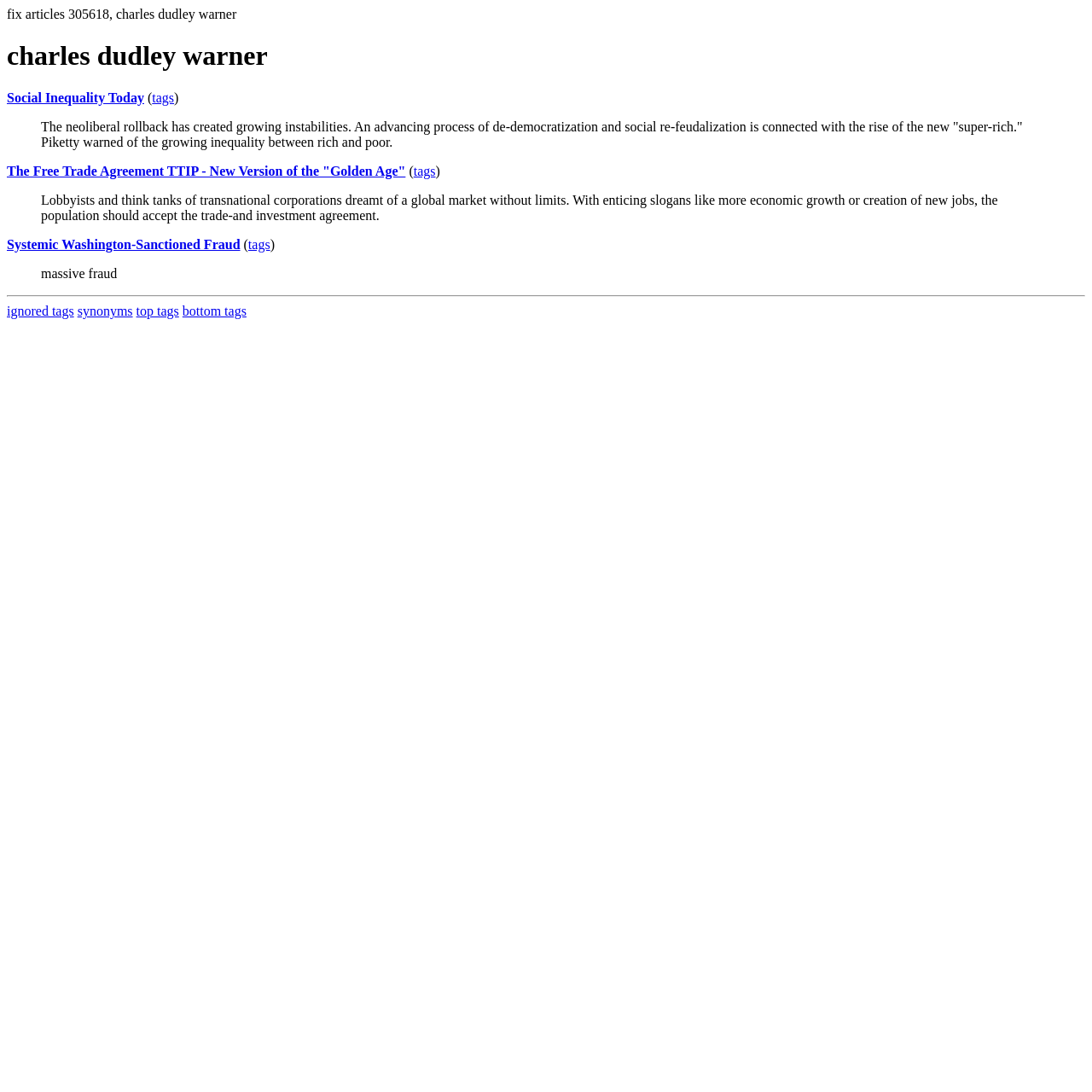Construct a comprehensive description capturing every detail on the webpage.

The webpage is about Los Angeles Indymedia, specifically focused on the tag "Charles Dudley Warner". At the top, there is a heading with the same title. Below the heading, there are three links: "Social Inequality Today", "tags", and another "tags" link, which are aligned horizontally. 

Following the links, there are three blockquotes, each containing a paragraph of text. The first blockquote discusses the neoliberal rollback and growing instabilities, while the second blockquote talks about the Free Trade Agreement TTIP and its impact. The third blockquote mentions lobbyists and think tanks of transnational corporations dreaming of a global market without limits.

Below the blockquotes, there are three more links: "Systemic Washington-Sanctioned Fraud", "tags", and another "tags" link, which are also aligned horizontally. 

Further down, there is another blockquote with a short sentence about "massive fraud". After that, there is a horizontal separator line. Below the separator, there are four links: "ignored tags", "synonyms", "top tags", and "bottom tags", which are aligned horizontally.